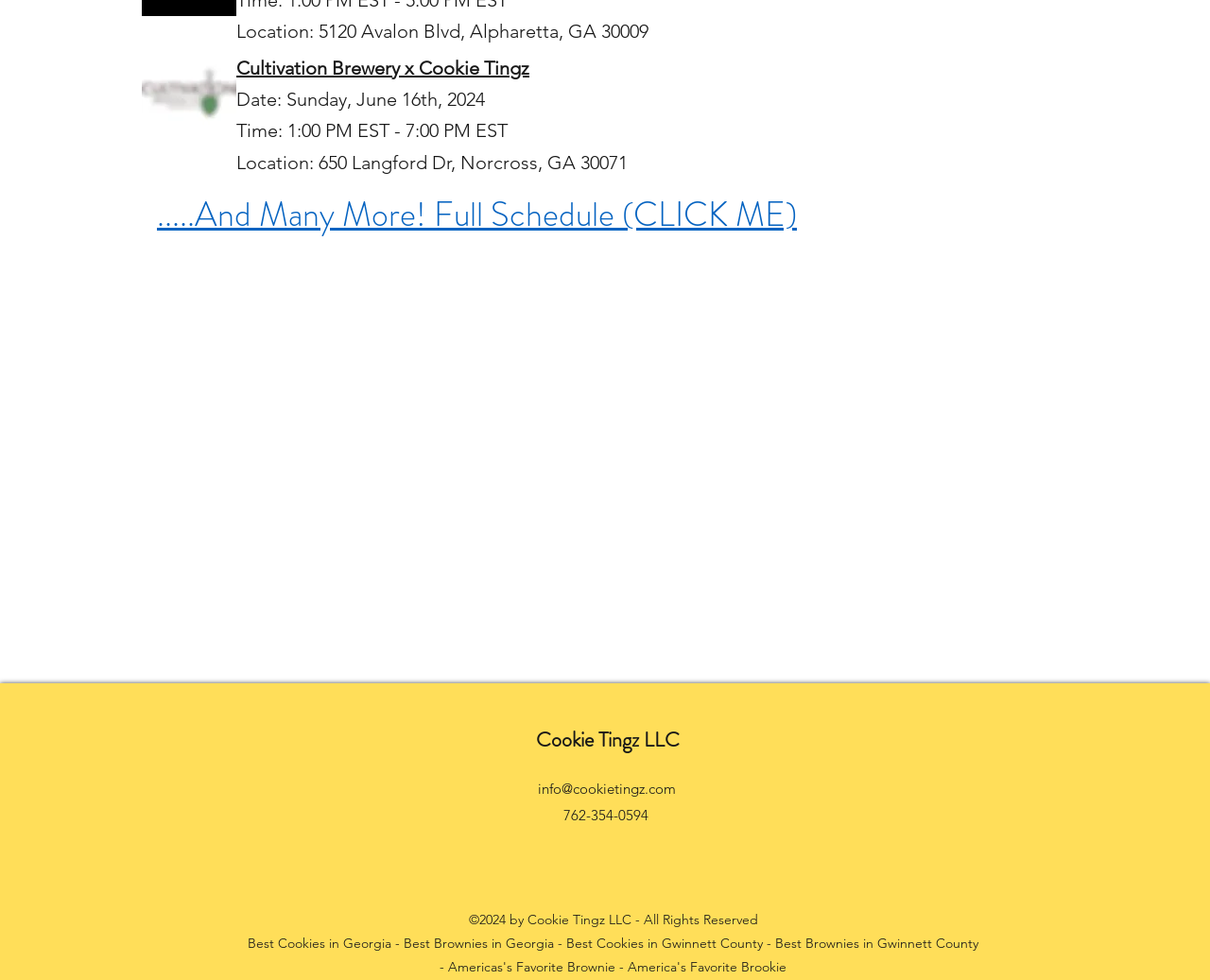Kindly determine the bounding box coordinates for the area that needs to be clicked to execute this instruction: "View full schedule".

[0.13, 0.194, 0.659, 0.244]